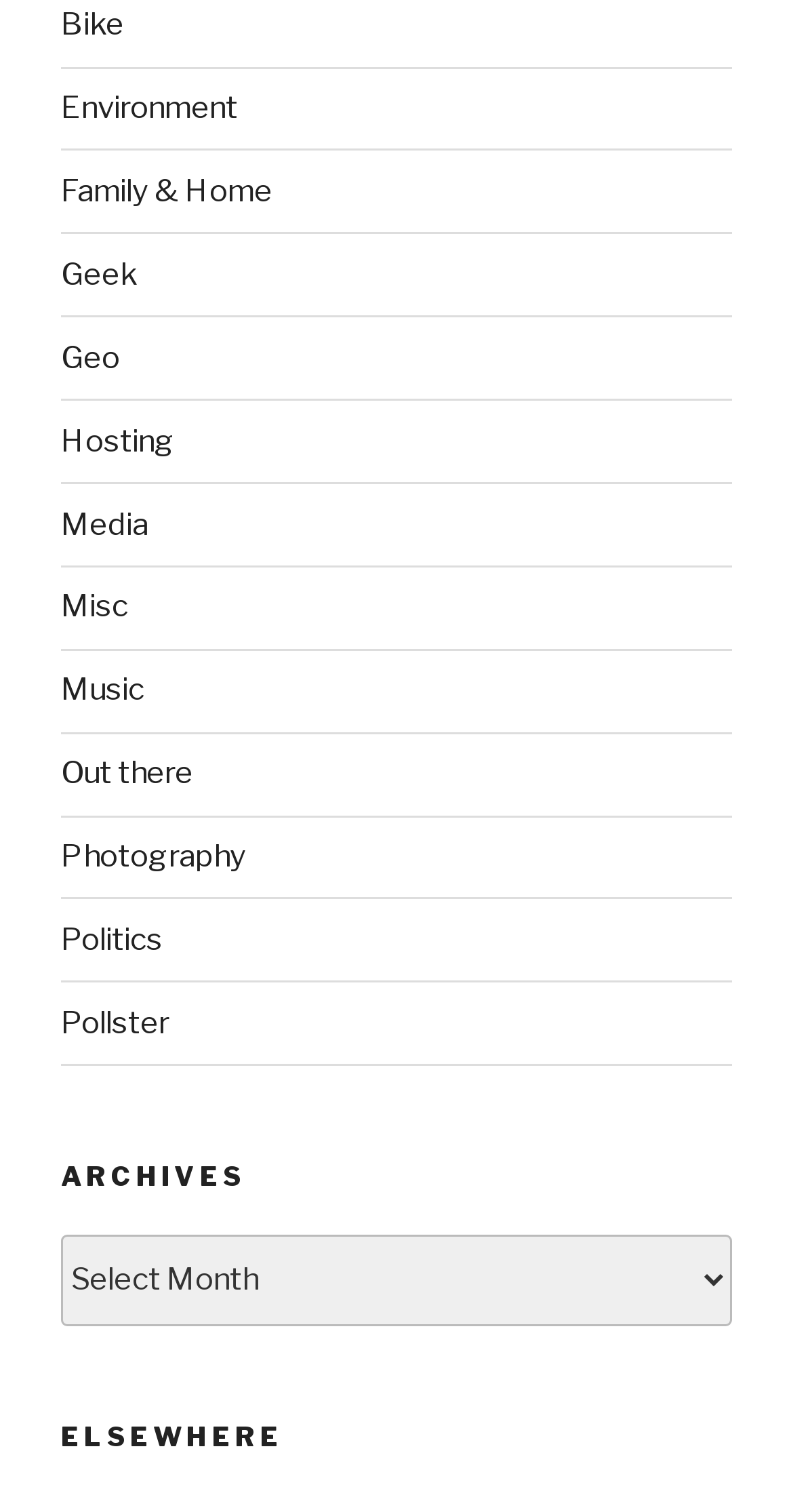Identify the bounding box coordinates for the element you need to click to achieve the following task: "go to Environment". Provide the bounding box coordinates as four float numbers between 0 and 1, in the form [left, top, right, bottom].

[0.077, 0.059, 0.3, 0.083]